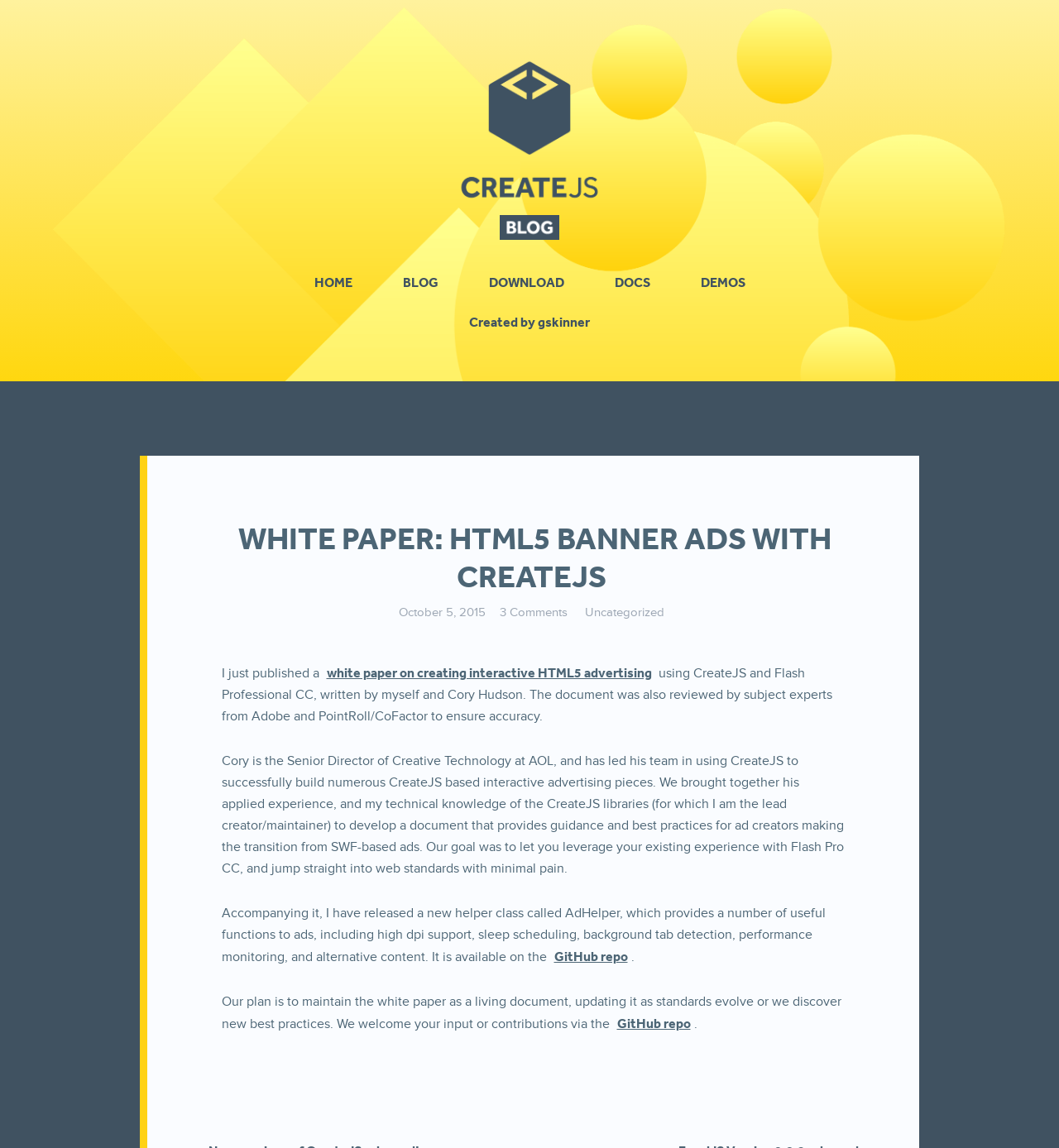Please identify the bounding box coordinates of the clickable element to fulfill the following instruction: "View the DEMOS page". The coordinates should be four float numbers between 0 and 1, i.e., [left, top, right, bottom].

[0.658, 0.233, 0.707, 0.258]